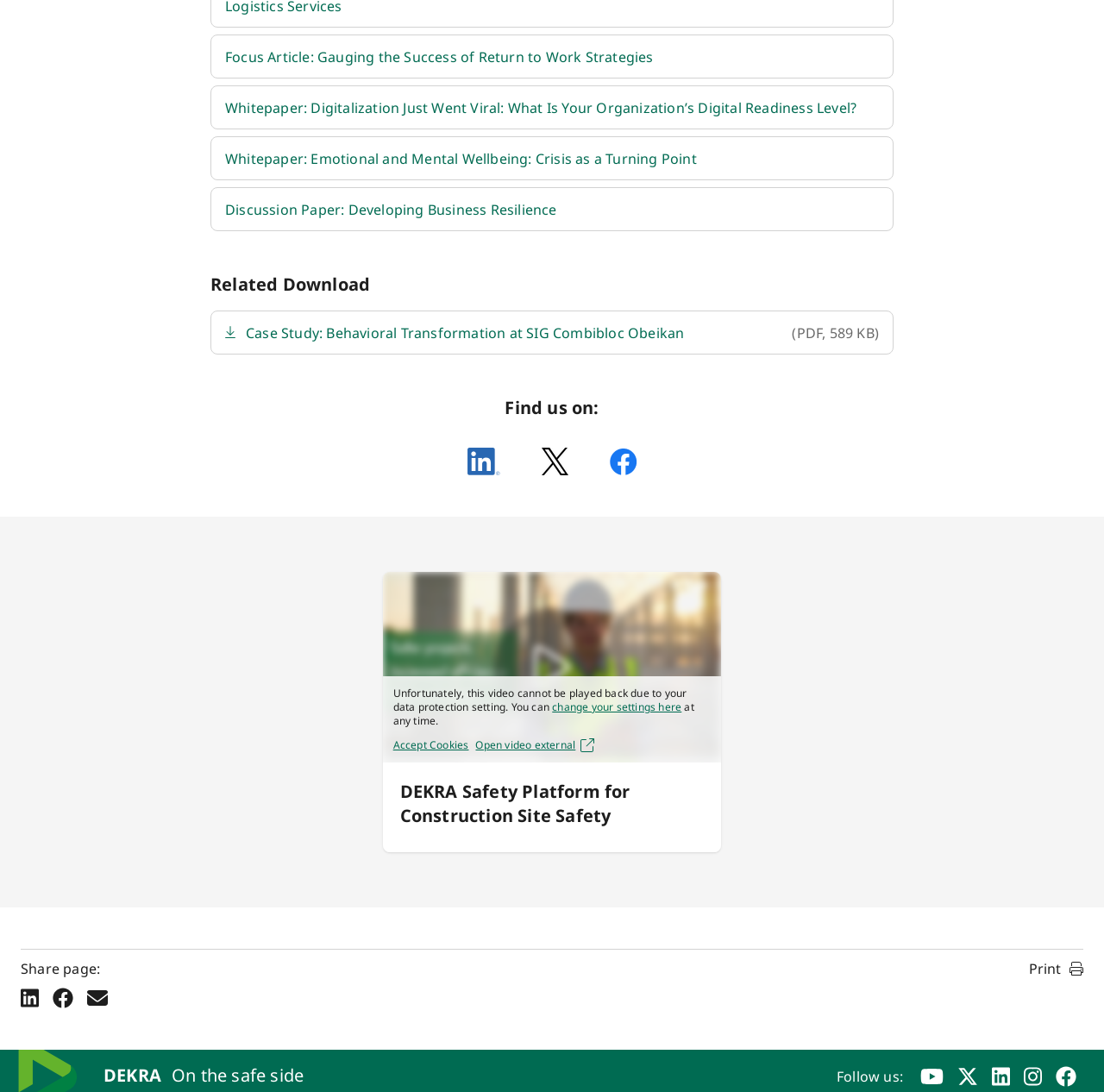What is the company name mentioned on the webpage?
Answer the question based on the image using a single word or a brief phrase.

DEKRA